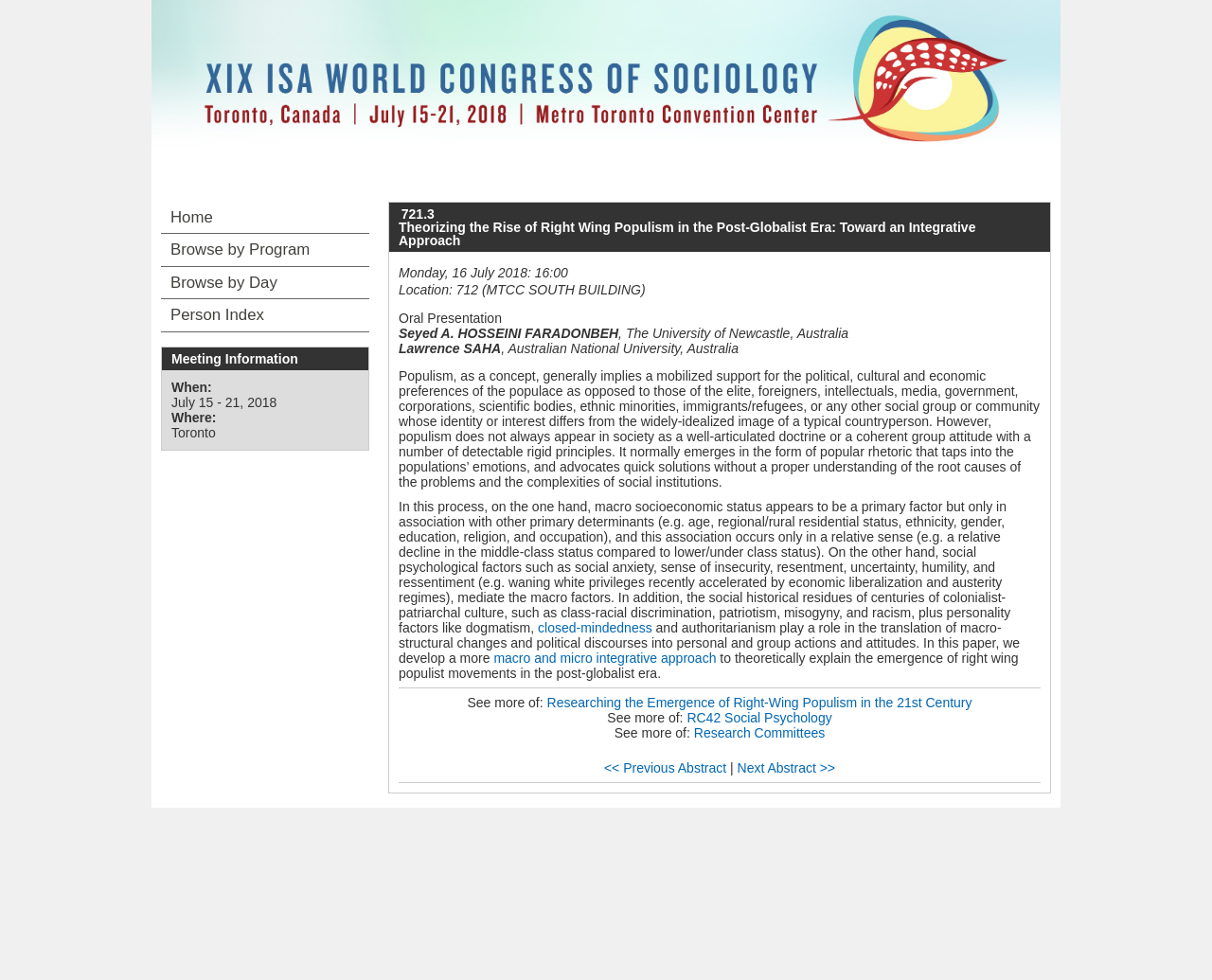Please identify the bounding box coordinates for the region that you need to click to follow this instruction: "Go to the Home page".

[0.133, 0.205, 0.305, 0.238]